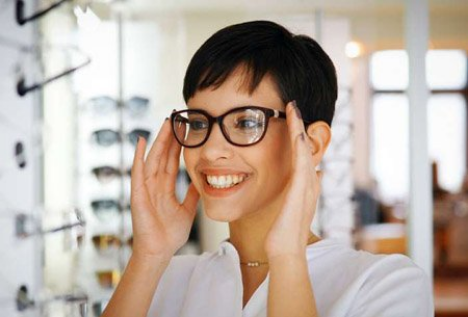What is the woman doing in the image?
Make sure to answer the question with a detailed and comprehensive explanation.

The caption states that the woman is 'trying on a stylish pair of glasses' and 'adjusts the frames on her face', which clearly indicates her action in the image.